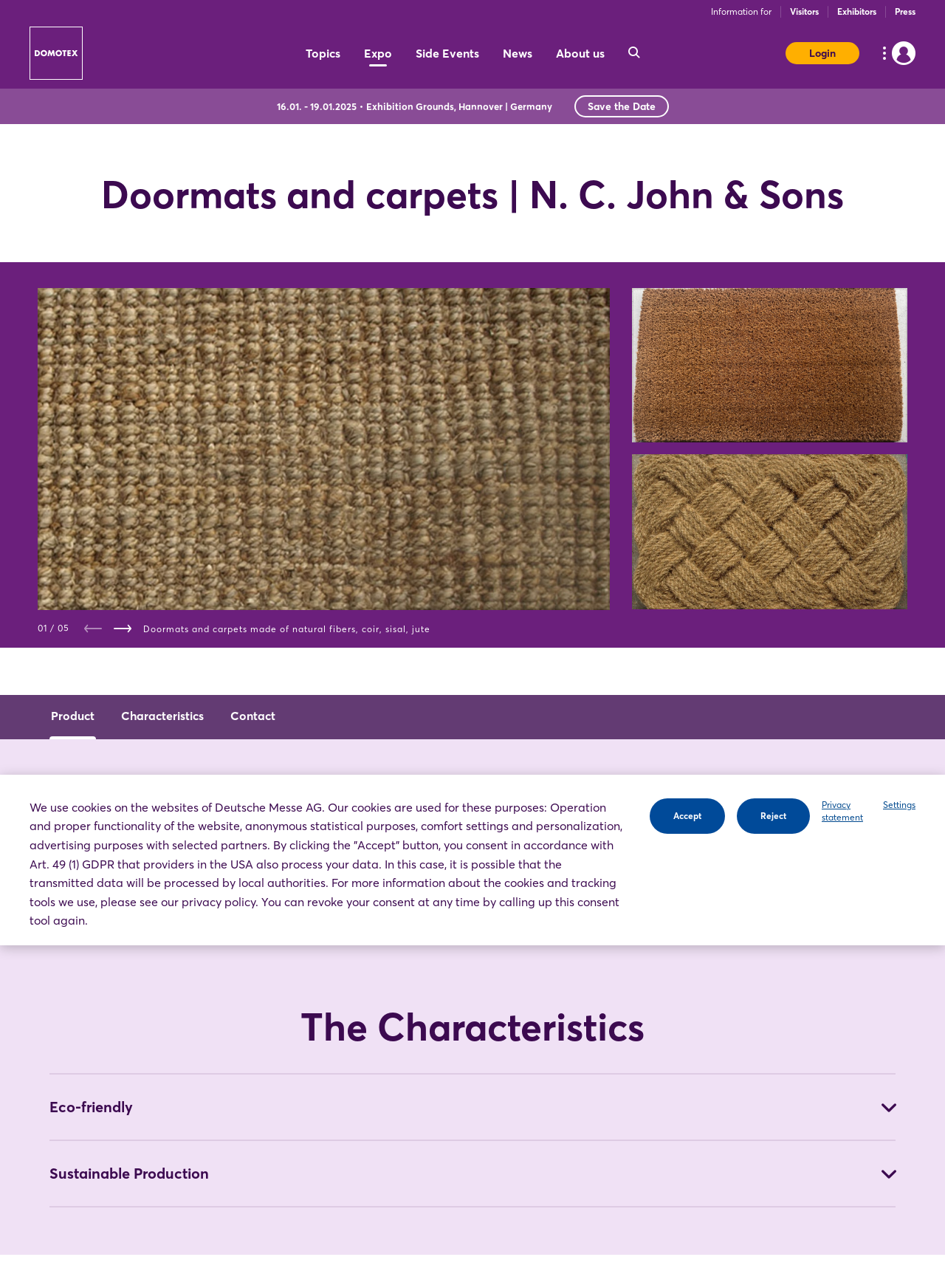Given the content of the image, can you provide a detailed answer to the question?
What are the natural fibers used in the doormats and carpets?

I found the answer by looking at the StaticText element with the text 'Doormats and carpets made of natural fibers, coir, sisal, jute' which is located in the middle of the webpage, indicating the natural fibers used in the doormats and carpets.